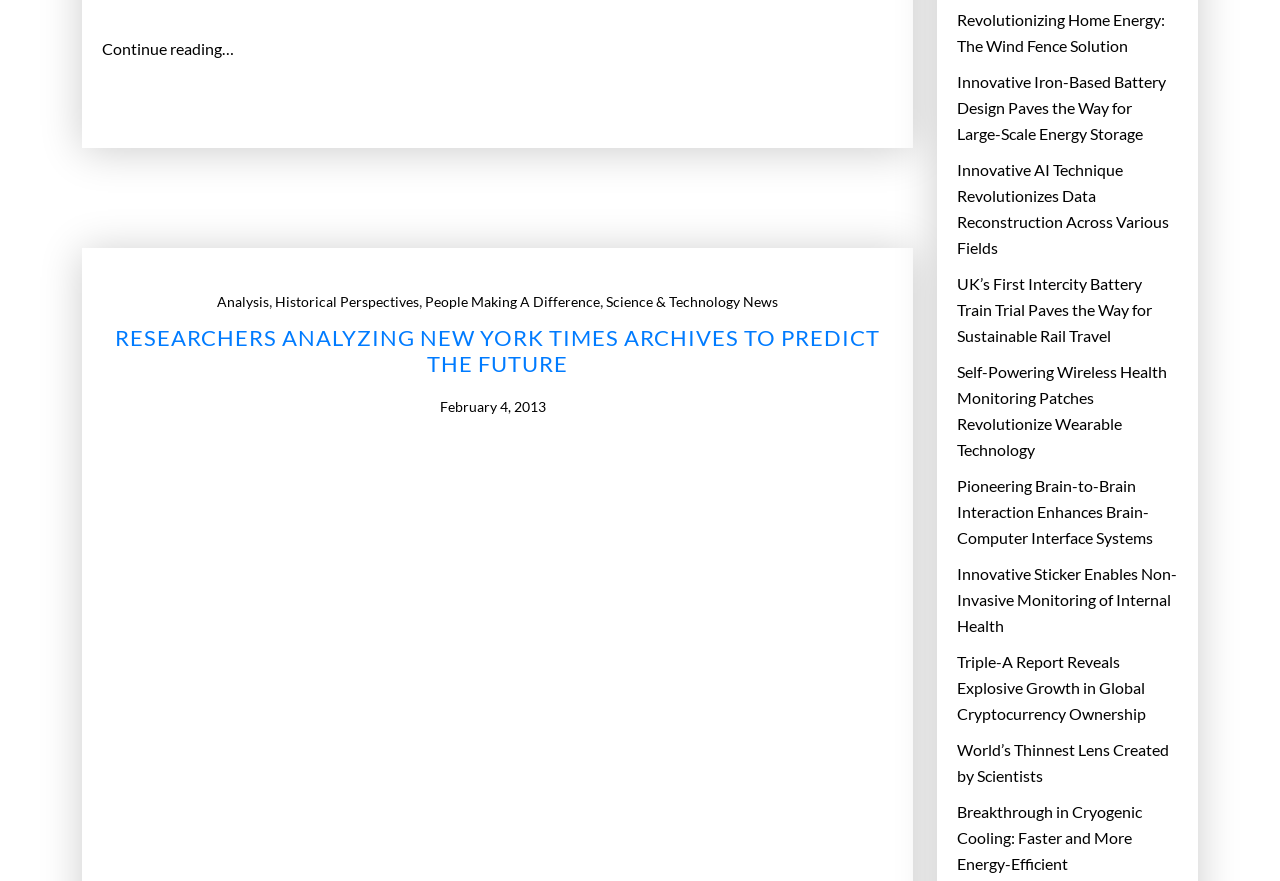Identify the bounding box coordinates of the clickable region required to complete the instruction: "Read the article 'RESEARCHERS ANALYZING NEW YORK TIMES ARCHIVES TO PREDICT THE FUTURE'". The coordinates should be given as four float numbers within the range of 0 and 1, i.e., [left, top, right, bottom].

[0.08, 0.368, 0.698, 0.429]